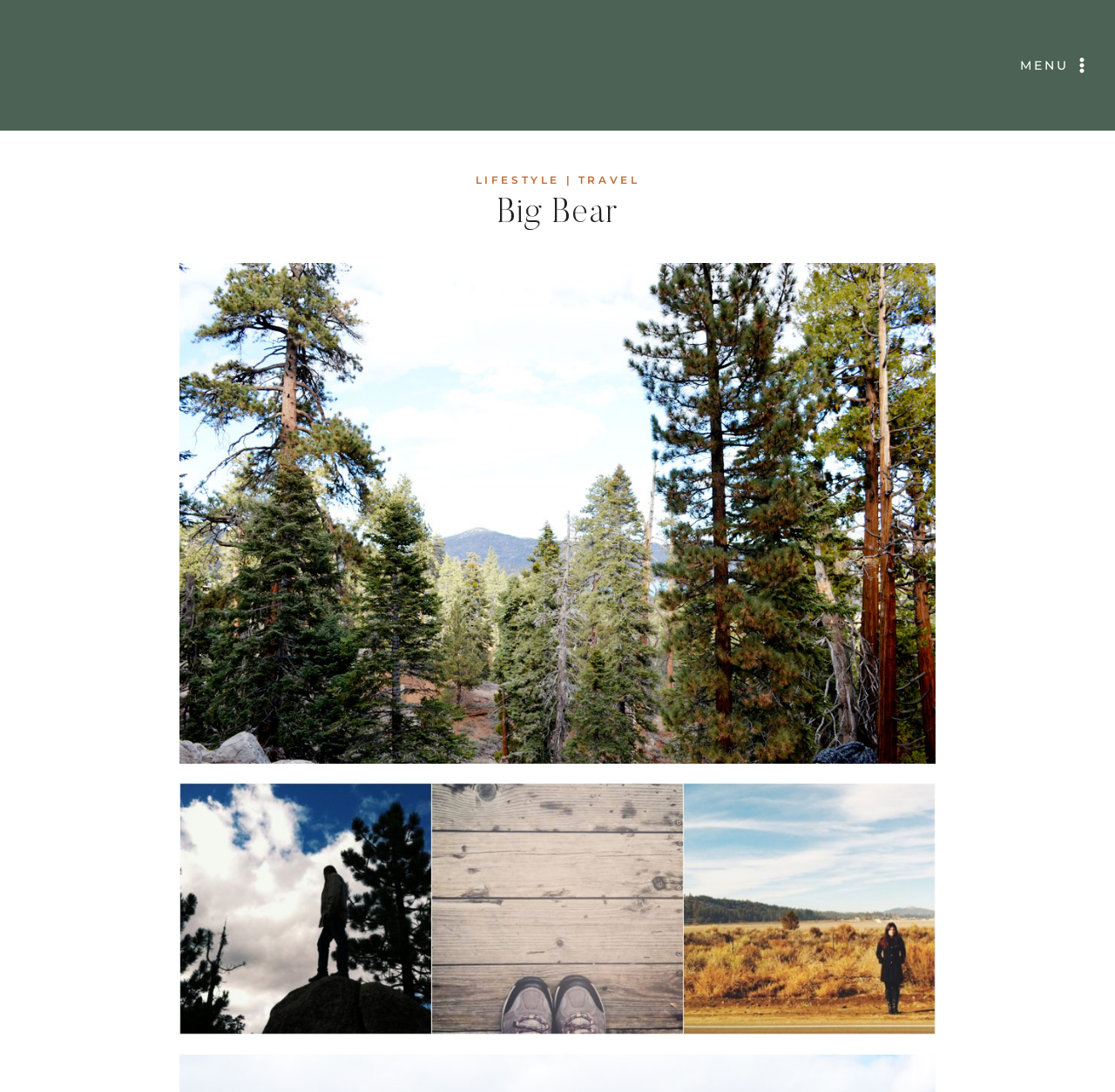Provide the bounding box coordinates of the HTML element described by the text: "Lifestyle".

[0.426, 0.159, 0.502, 0.171]